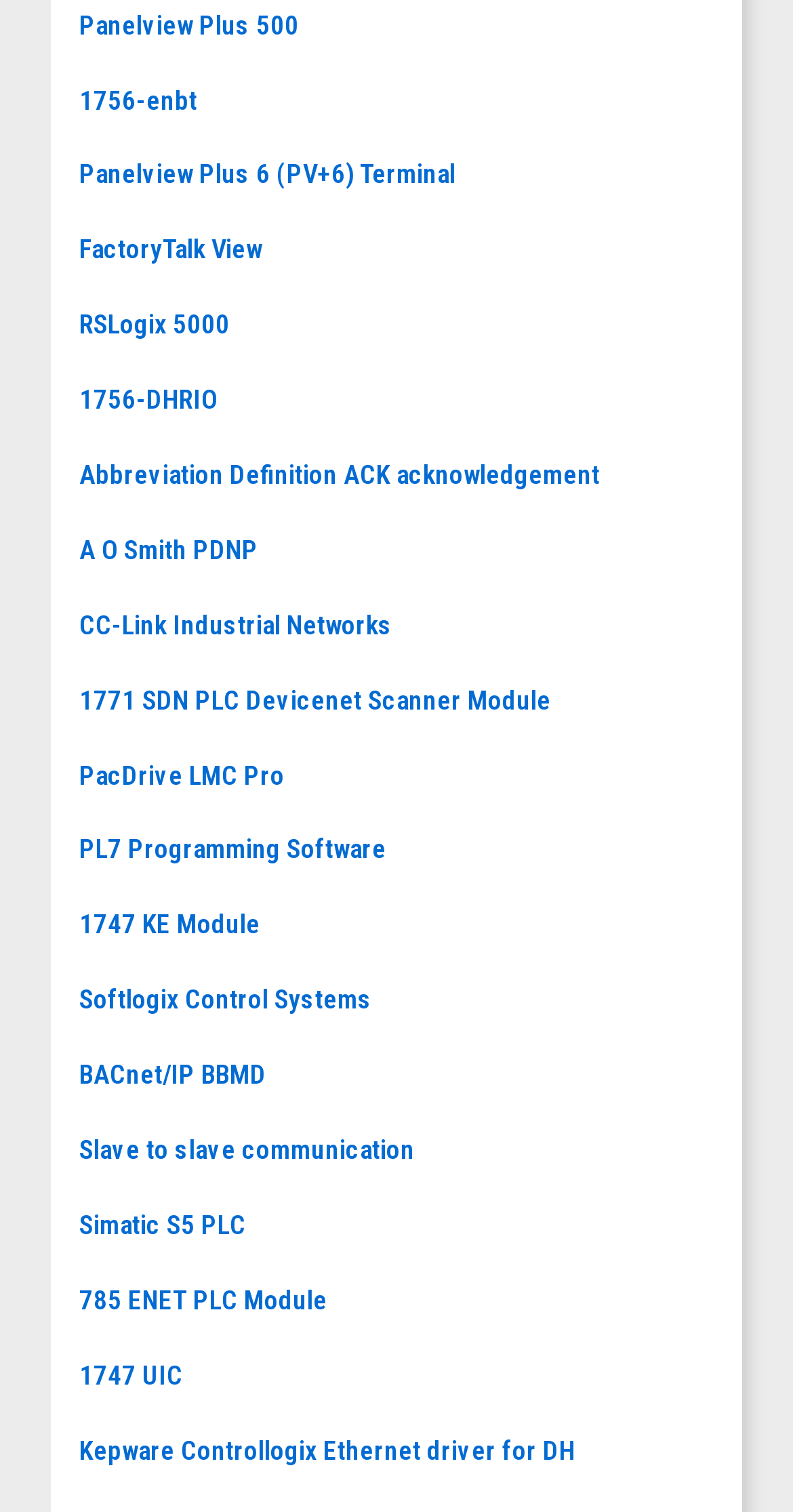Identify the bounding box coordinates of the clickable region necessary to fulfill the following instruction: "Click on Panelview Plus 500". The bounding box coordinates should be four float numbers between 0 and 1, i.e., [left, top, right, bottom].

[0.1, 0.006, 0.377, 0.026]